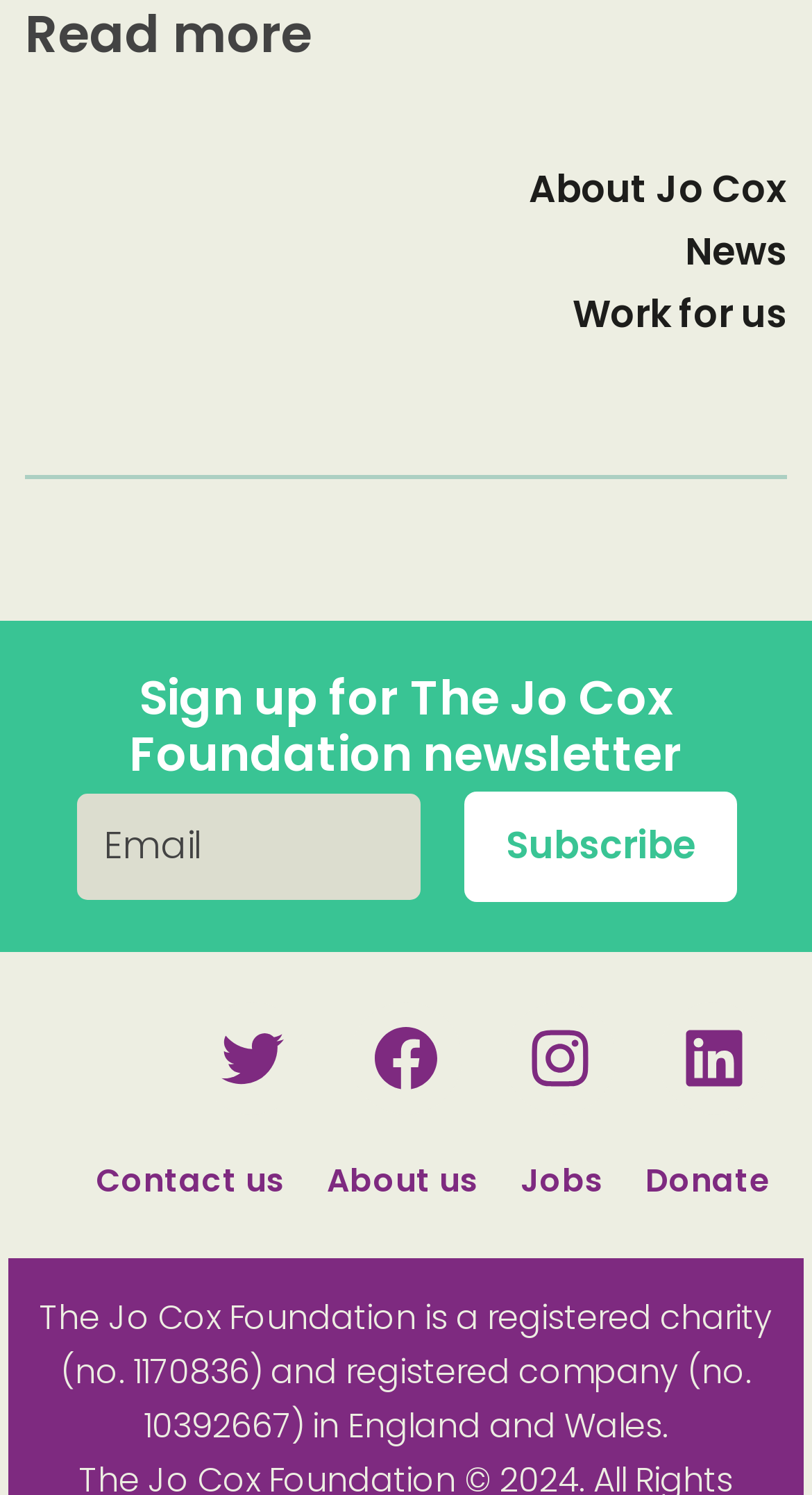Please specify the coordinates of the bounding box for the element that should be clicked to carry out this instruction: "Subscribe to the newsletter". The coordinates must be four float numbers between 0 and 1, formatted as [left, top, right, bottom].

[0.572, 0.53, 0.908, 0.603]